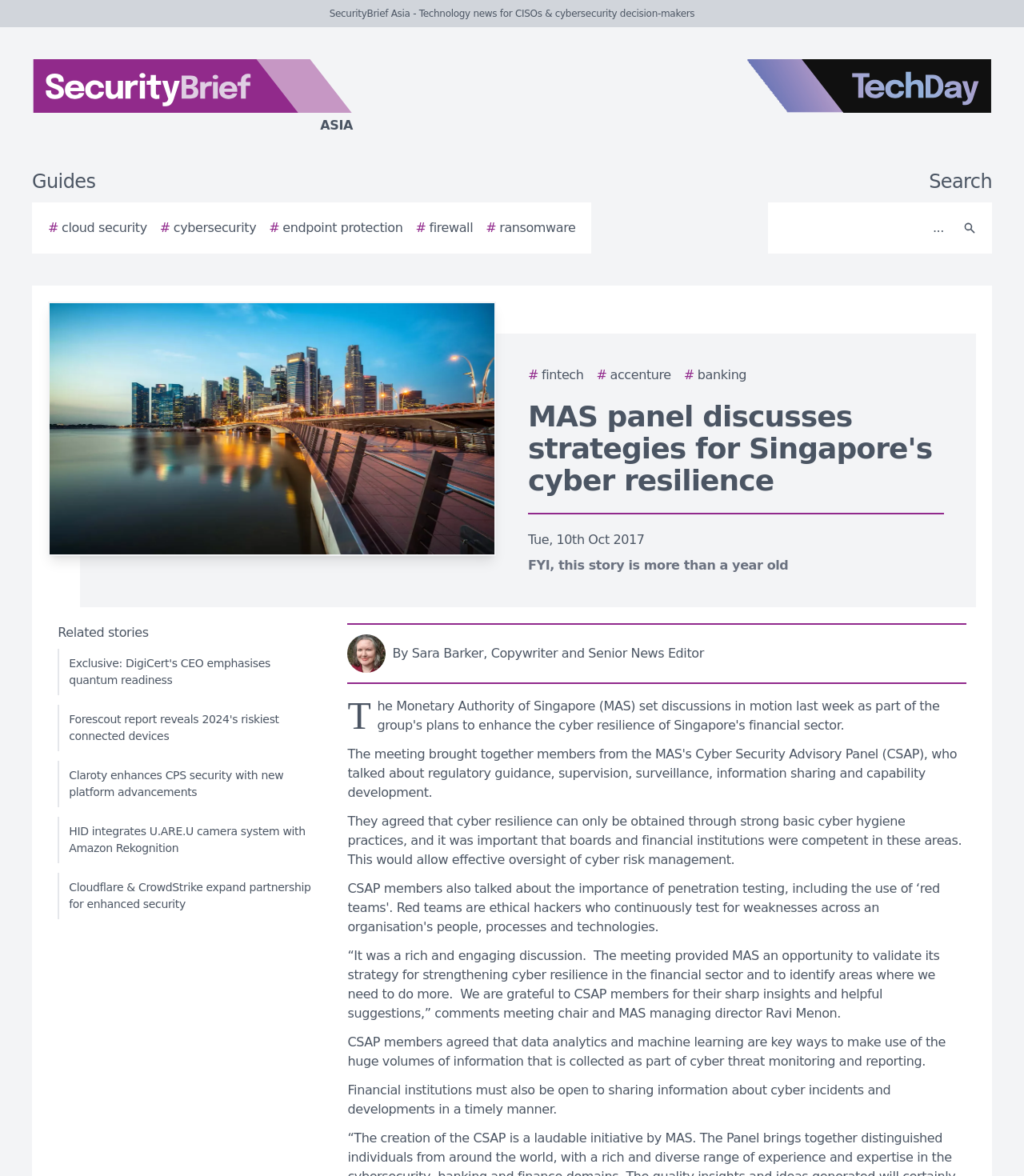Please specify the bounding box coordinates for the clickable region that will help you carry out the instruction: "Read the article about MAS panel discussing strategies for Singapore's cyber resilience".

[0.516, 0.341, 0.922, 0.422]